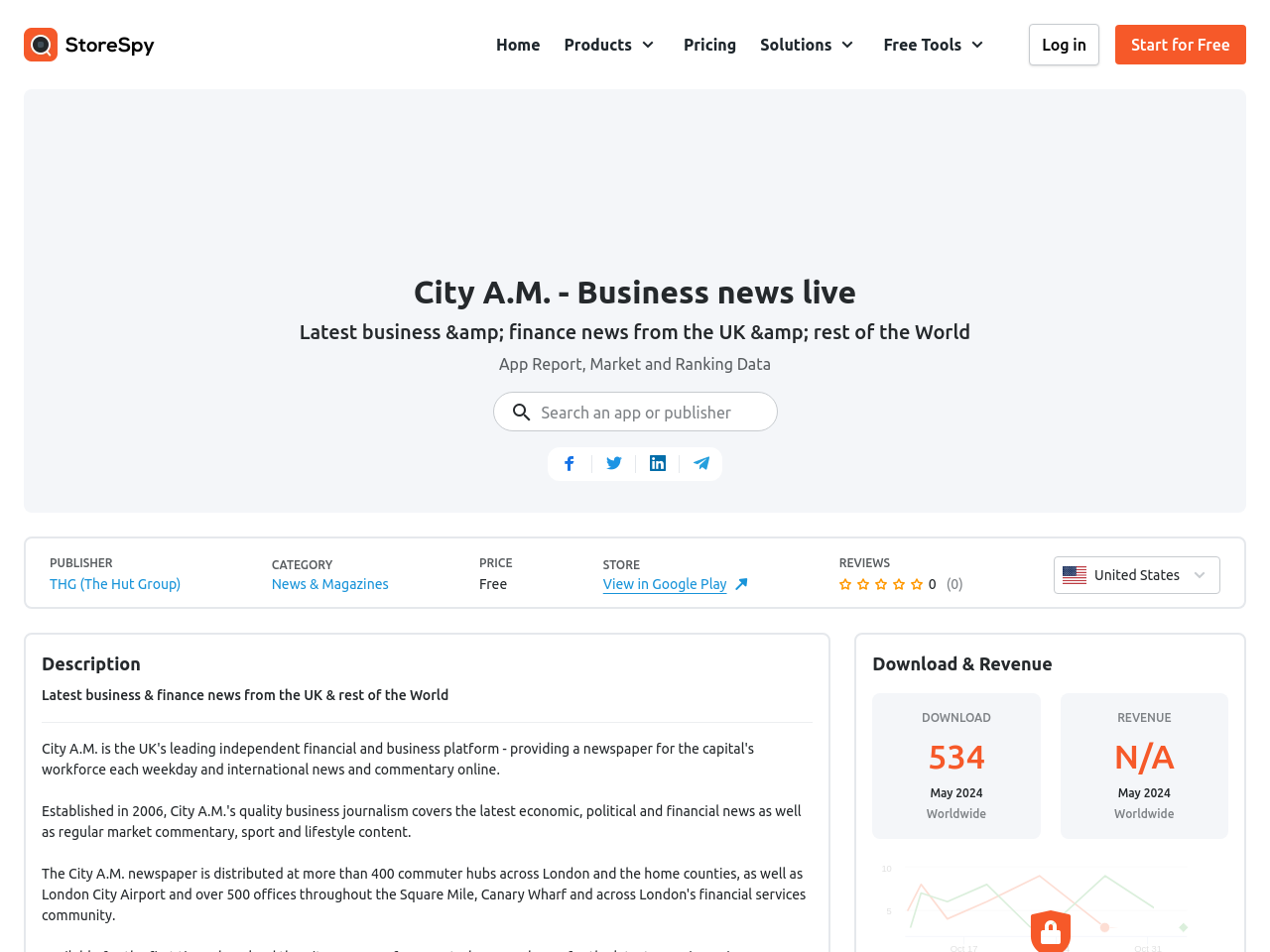How many reviews does the app have?
Could you give a comprehensive explanation in response to this question?

I found the answer by looking at the static text element with the text 'REVIEWS' and its corresponding static text element with the text '(0)'.